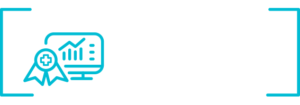Explain what is happening in the image with elaborate details.

The image features a stylized graphic that emphasizes the integration of health and data analysis. On the left side, there is an icon representing healthcare, likely indicating a focus on medical data, characterized by a medical cross symbol and a graph that suggests analysis or progress. The overall aesthetic uses vibrant cyan colors, contributing to a modern and professional appearance. This graphic likely supports the context in which Dr. Guillermo Vigueras Gonzalez's professional profile is presented, highlighting his research interests in machine learning and data analysis within the healthcare field.